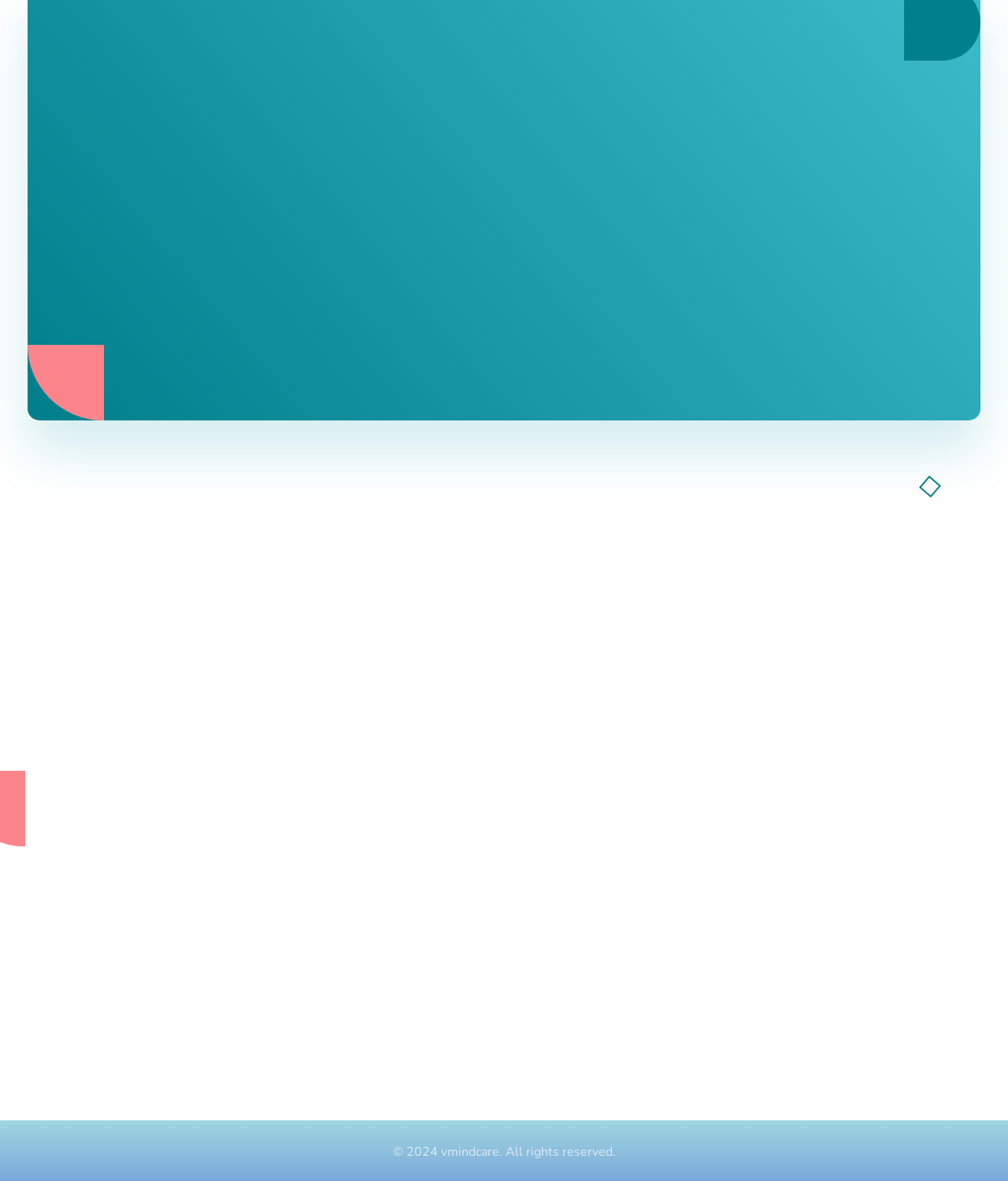Find the coordinates for the bounding box of the element with this description: "name="EMAIL" placeholder="Enter your email address"".

[0.246, 0.235, 0.754, 0.283]